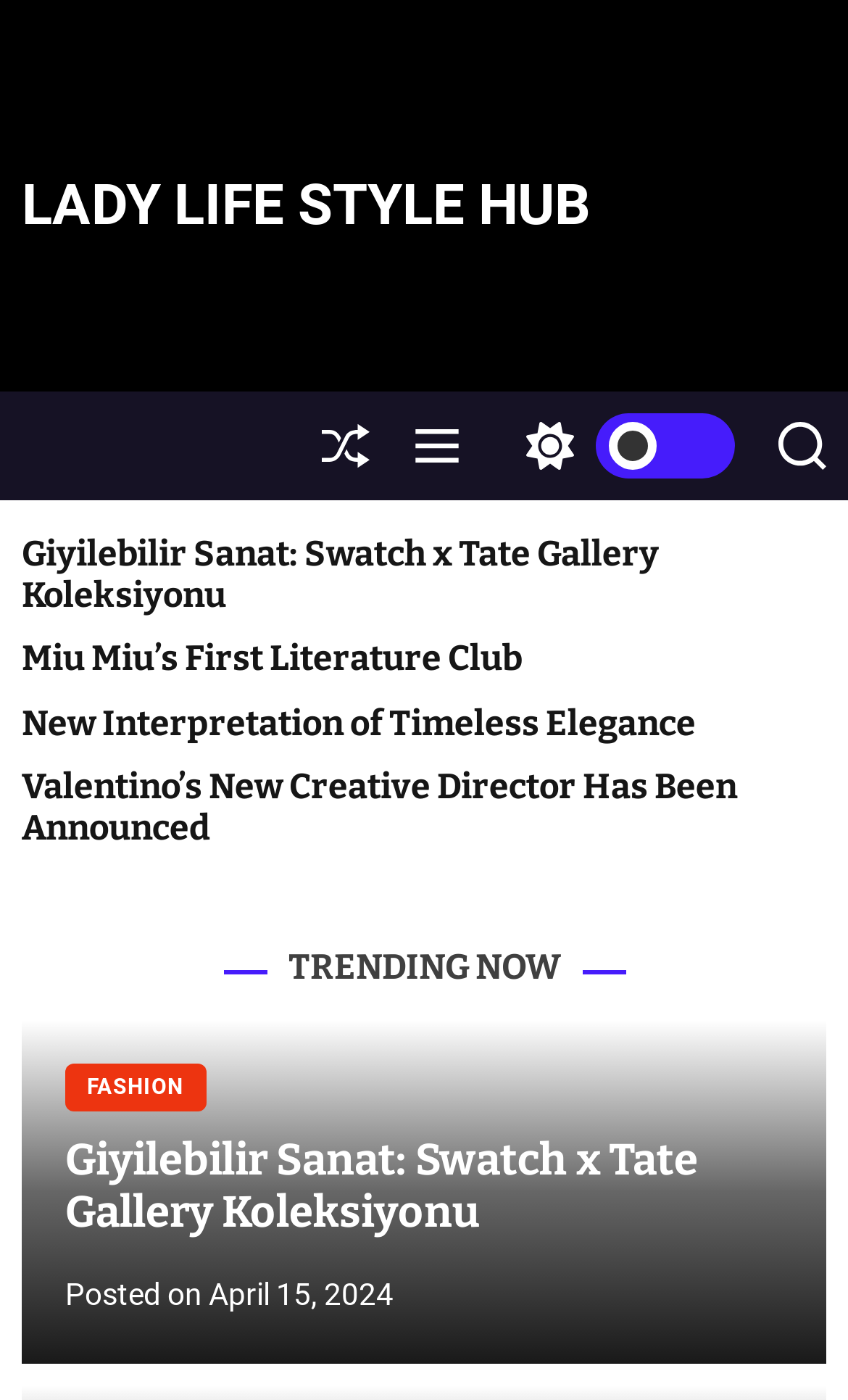Answer the question in one word or a short phrase:
What is the function of the button 'Menu'?

Expand navigation